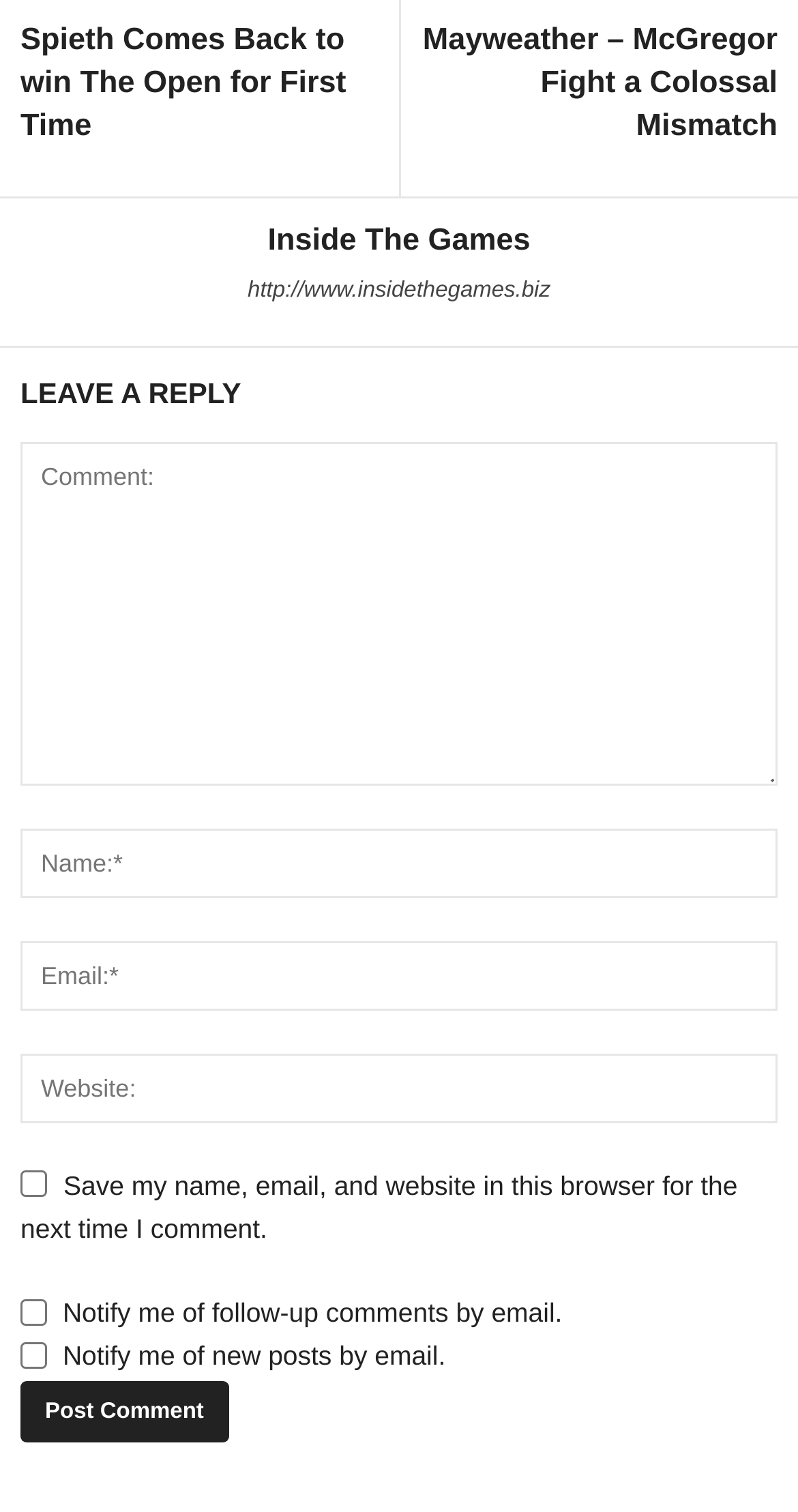Show the bounding box coordinates of the element that should be clicked to complete the task: "Check the box to save your name and email".

[0.026, 0.774, 0.059, 0.792]